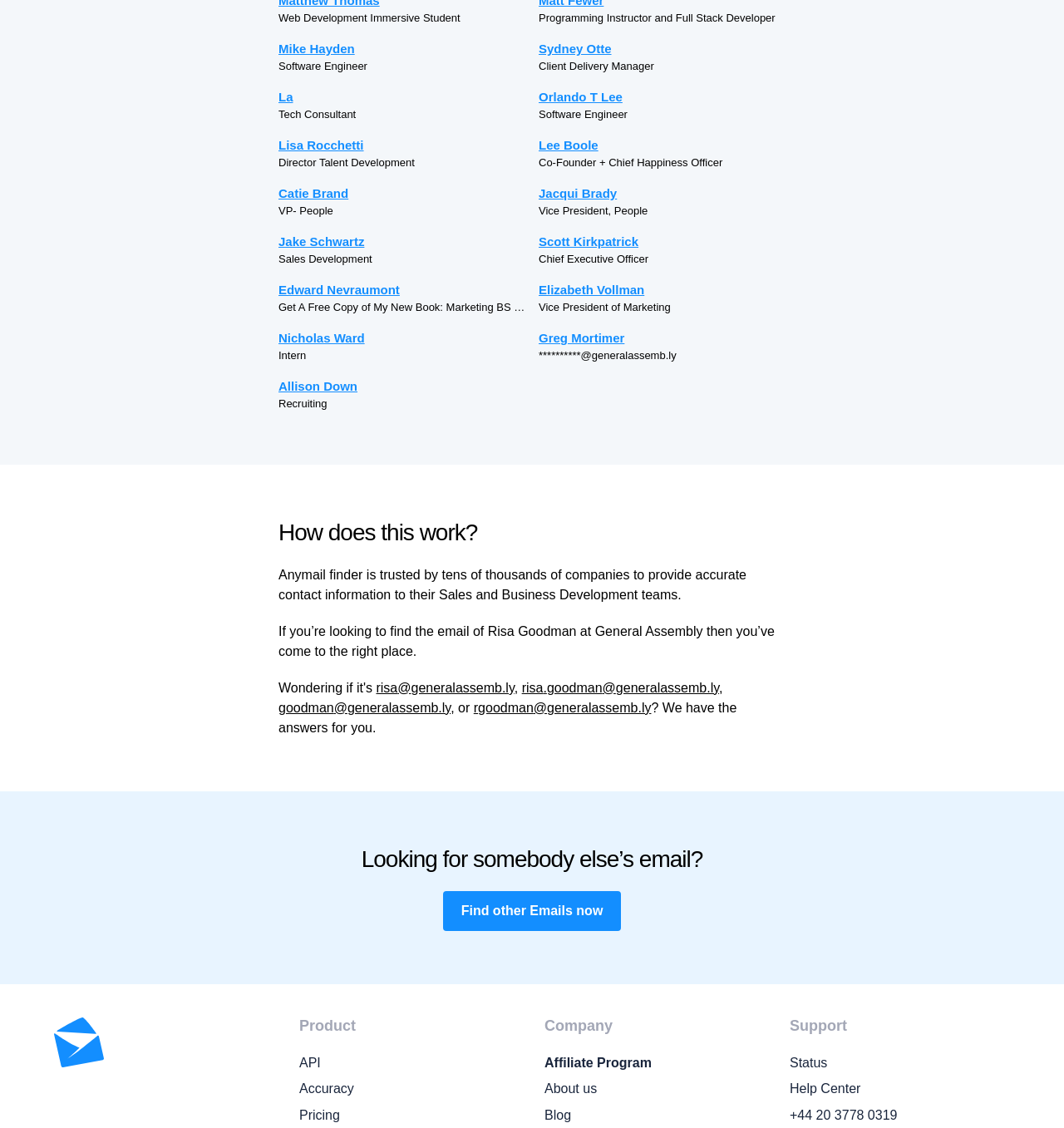Provide the bounding box coordinates for the specified HTML element described in this description: "Orlando T Lee". The coordinates should be four float numbers ranging from 0 to 1, in the format [left, top, right, bottom].

[0.506, 0.078, 0.738, 0.095]